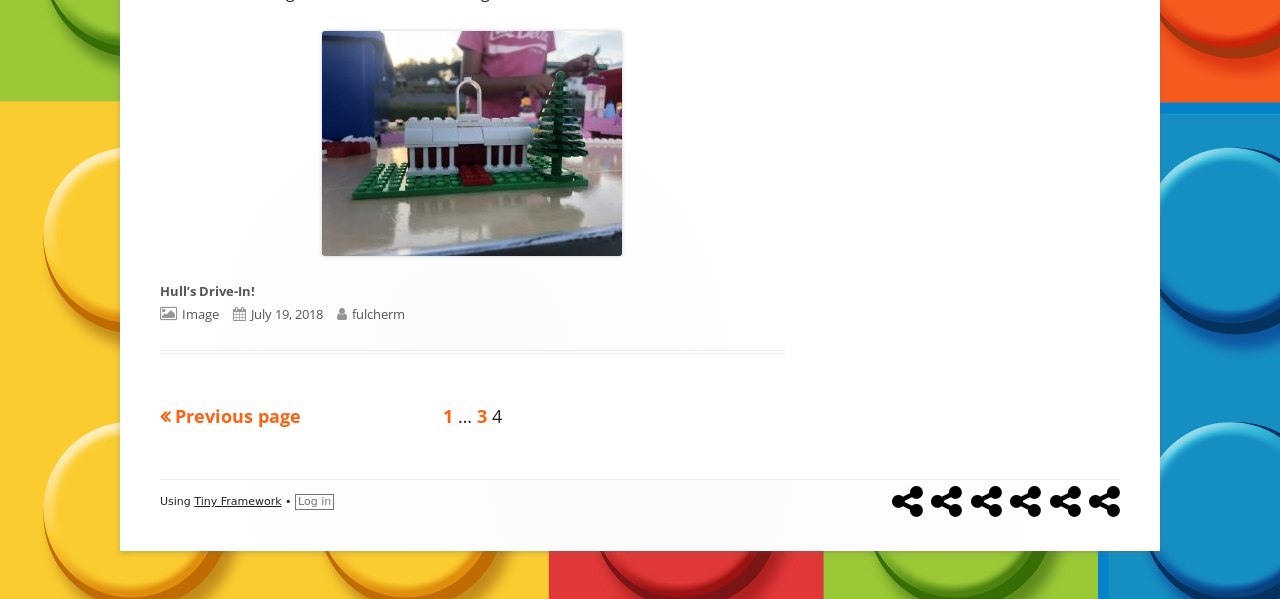Kindly provide the bounding box coordinates of the section you need to click on to fulfill the given instruction: "Go to previous page".

[0.125, 0.672, 0.235, 0.718]